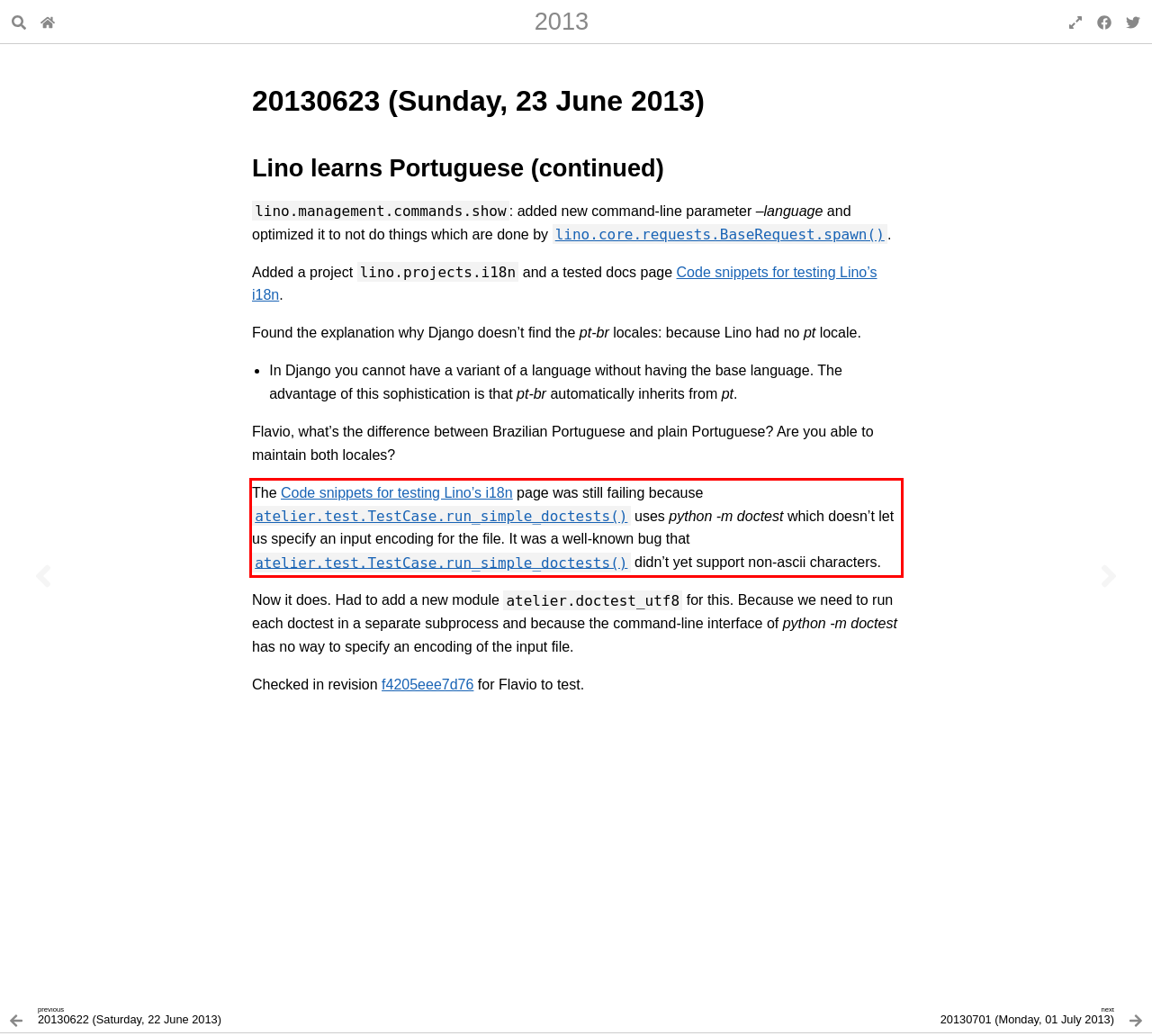Identify the red bounding box in the webpage screenshot and perform OCR to generate the text content enclosed.

The Code snippets for testing Lino’s i18n page was still failing because atelier.test.TestCase.run_simple_doctests() uses python -m doctest which doesn’t let us specify an input encoding for the file. It was a well-known bug that atelier.test.TestCase.run_simple_doctests() didn’t yet support non-ascii characters.